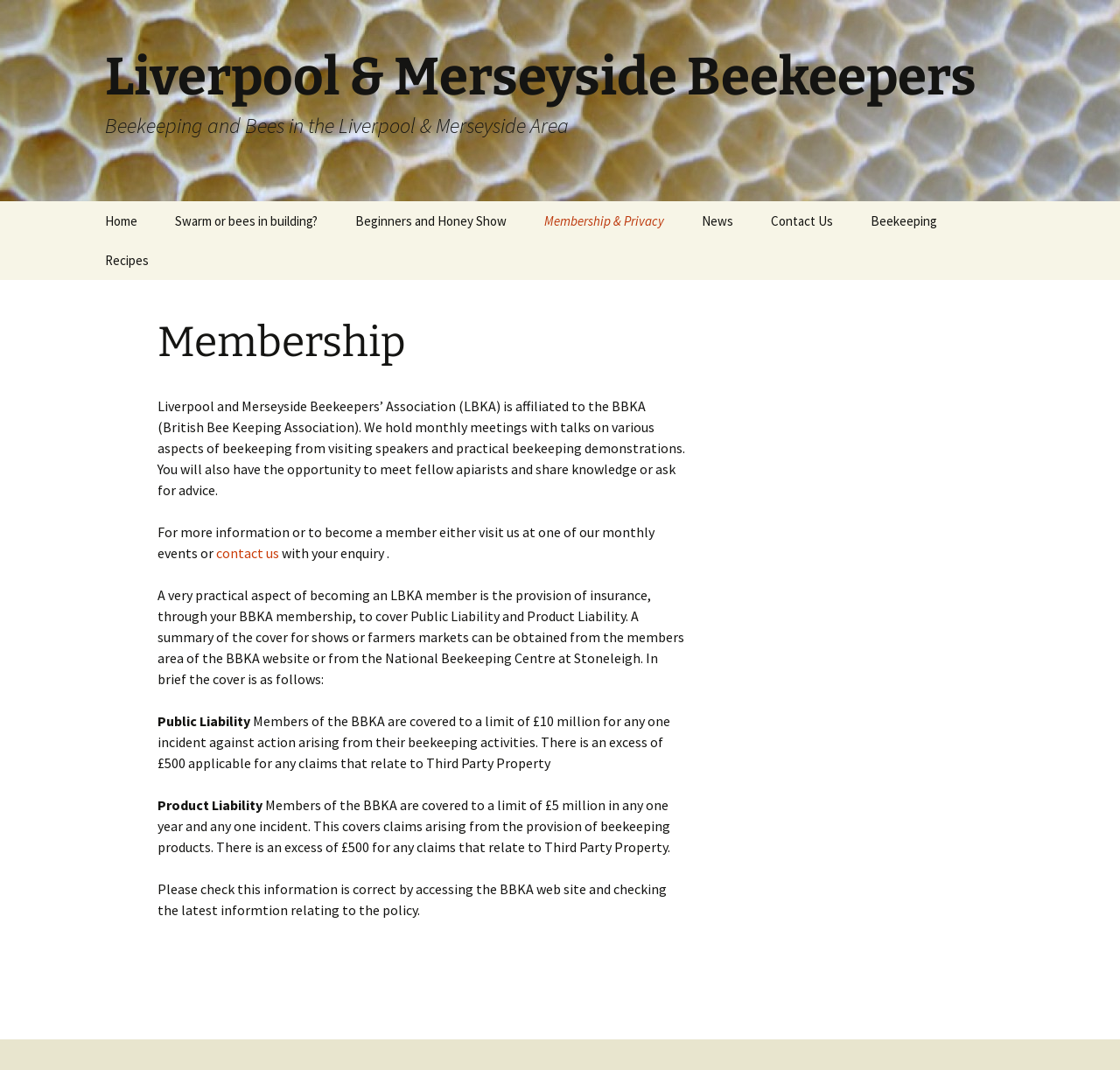What is the excess for claims related to third-party property?
Please provide a comprehensive answer based on the visual information in the image.

I found this answer by reading the text in the article section, which mentions 'There is an excess of £500 applicable for any claims that relate to Third Party Property'.